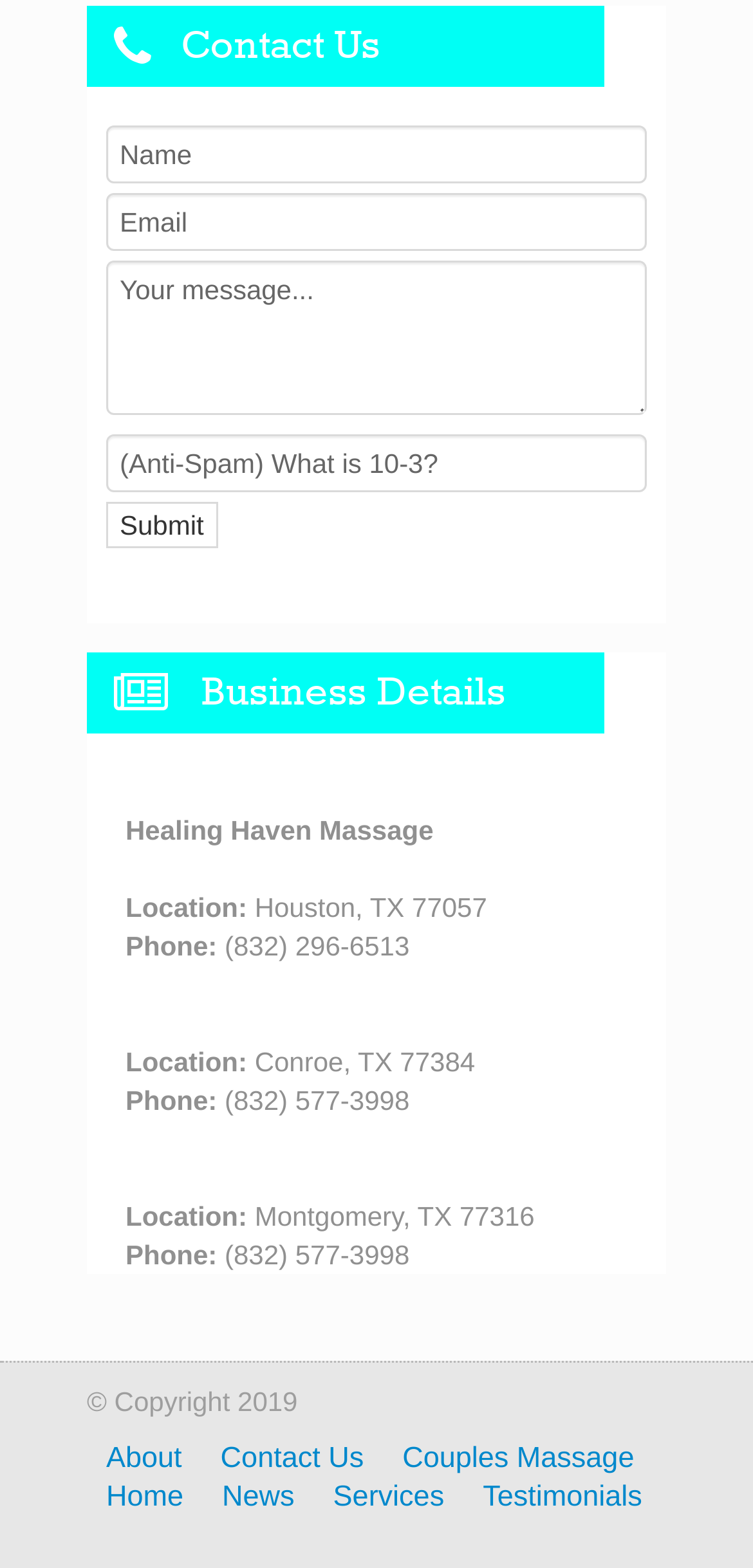What is the copyright year?
Provide a short answer using one word or a brief phrase based on the image.

2019